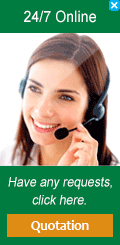What is the goal of the visual?
Answer the question with a detailed and thorough explanation.

The image of the woman wearing a headset and the accompanying caption are designed to promote a customer support service, making it clear that support is readily accessible and inviting users to engage for any inquiries or requests they might have, ultimately aiming to enhance customer interaction.